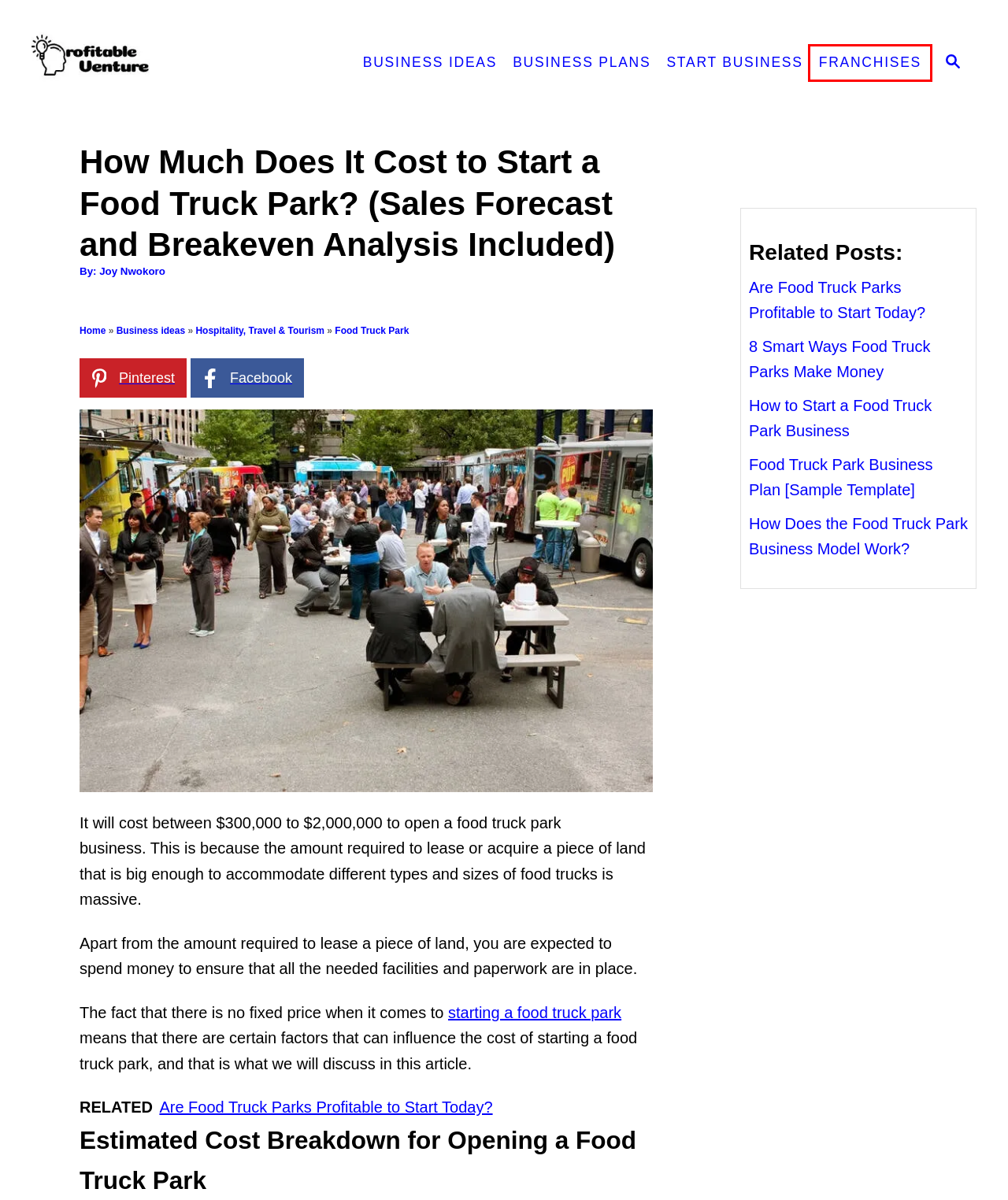You have a screenshot of a webpage where a red bounding box highlights a specific UI element. Identify the description that best matches the resulting webpage after the highlighted element is clicked. The choices are:
A. Learn How to Turn your Business idea to a Profitable Venture
B. How to Start a Food Truck Park Business - ProfitableVenture
C. ProfitableVenture -
D. Are Food Truck Parks Profitable to Start Today? - ProfitableVenture
E. 8 Smart Ways Food Truck Parks Make Money - ProfitableVenture
F. Starting a Business - ProfitableVenture
G. Food Truck Park - ProfitableVenture
H. The "What", "Who" and "How" of ProfitableVenture.com

C